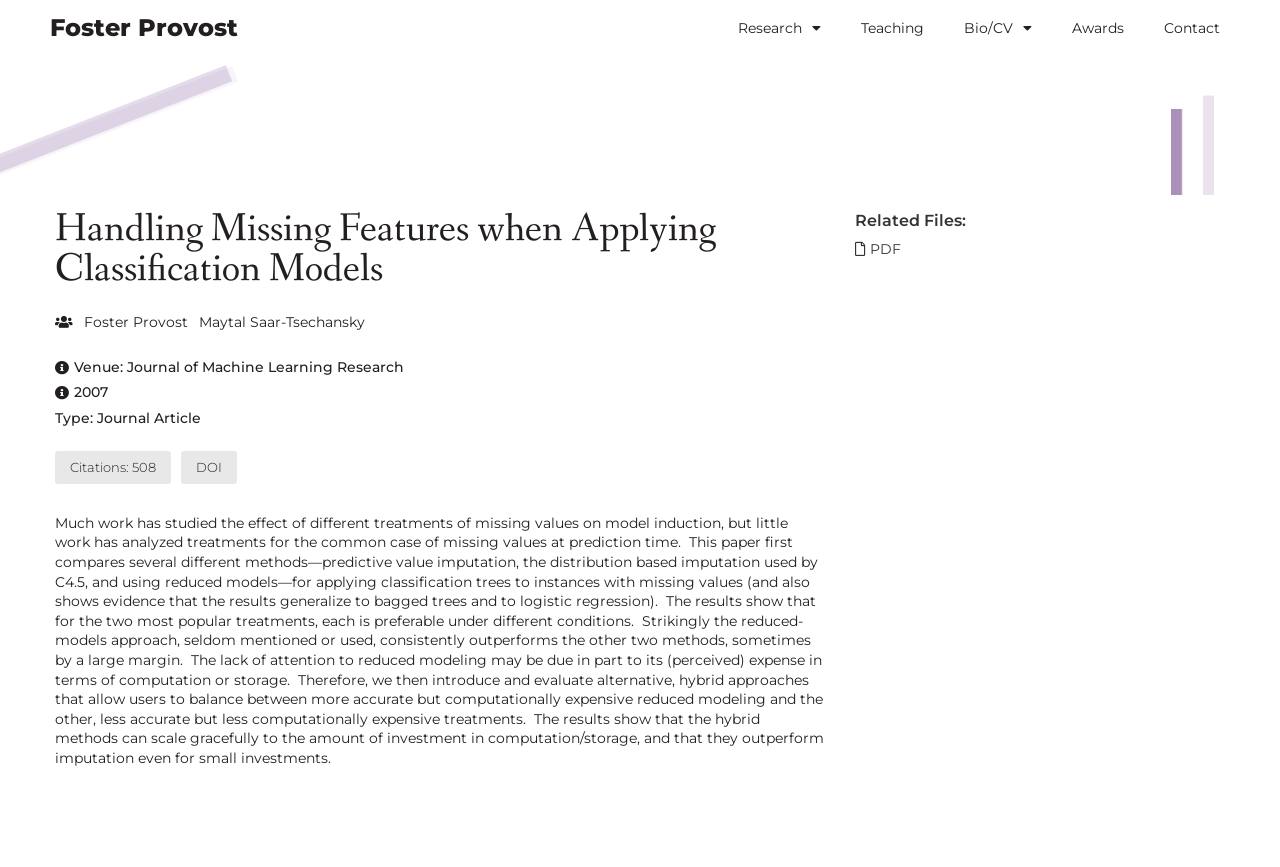Locate and generate the text content of the webpage's heading.

Handling Missing Features when Applying Classification Models